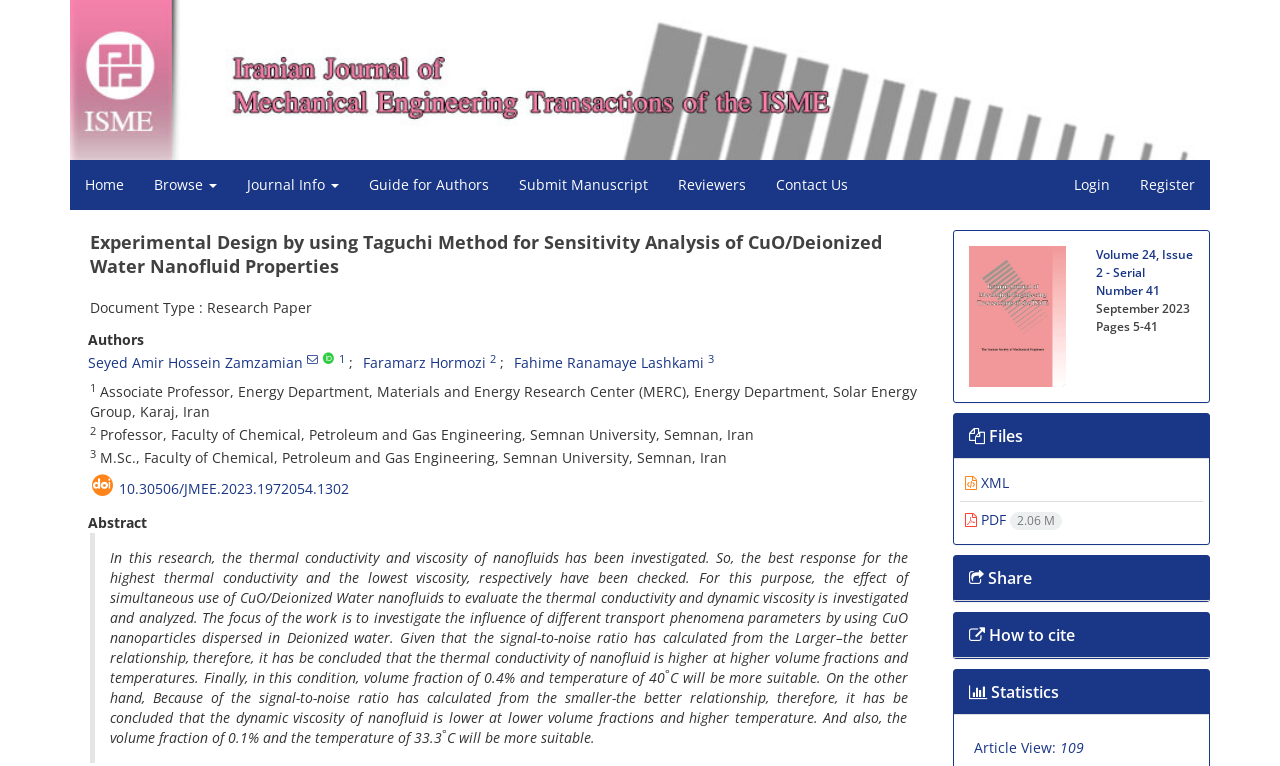Please find the bounding box coordinates of the section that needs to be clicked to achieve this instruction: "Submit a manuscript".

[0.394, 0.209, 0.518, 0.274]